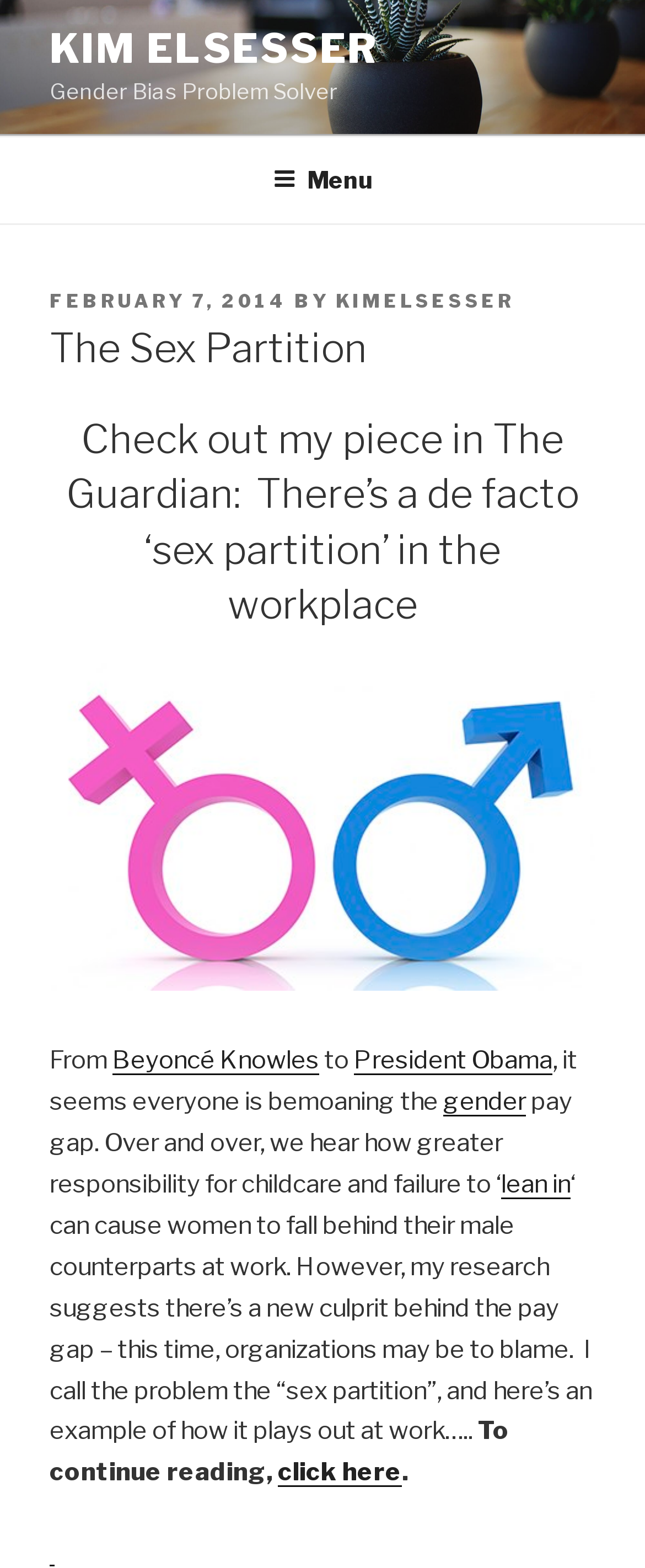What is the purpose of the article?
Using the screenshot, give a one-word or short phrase answer.

To discuss the 'sex partition' problem